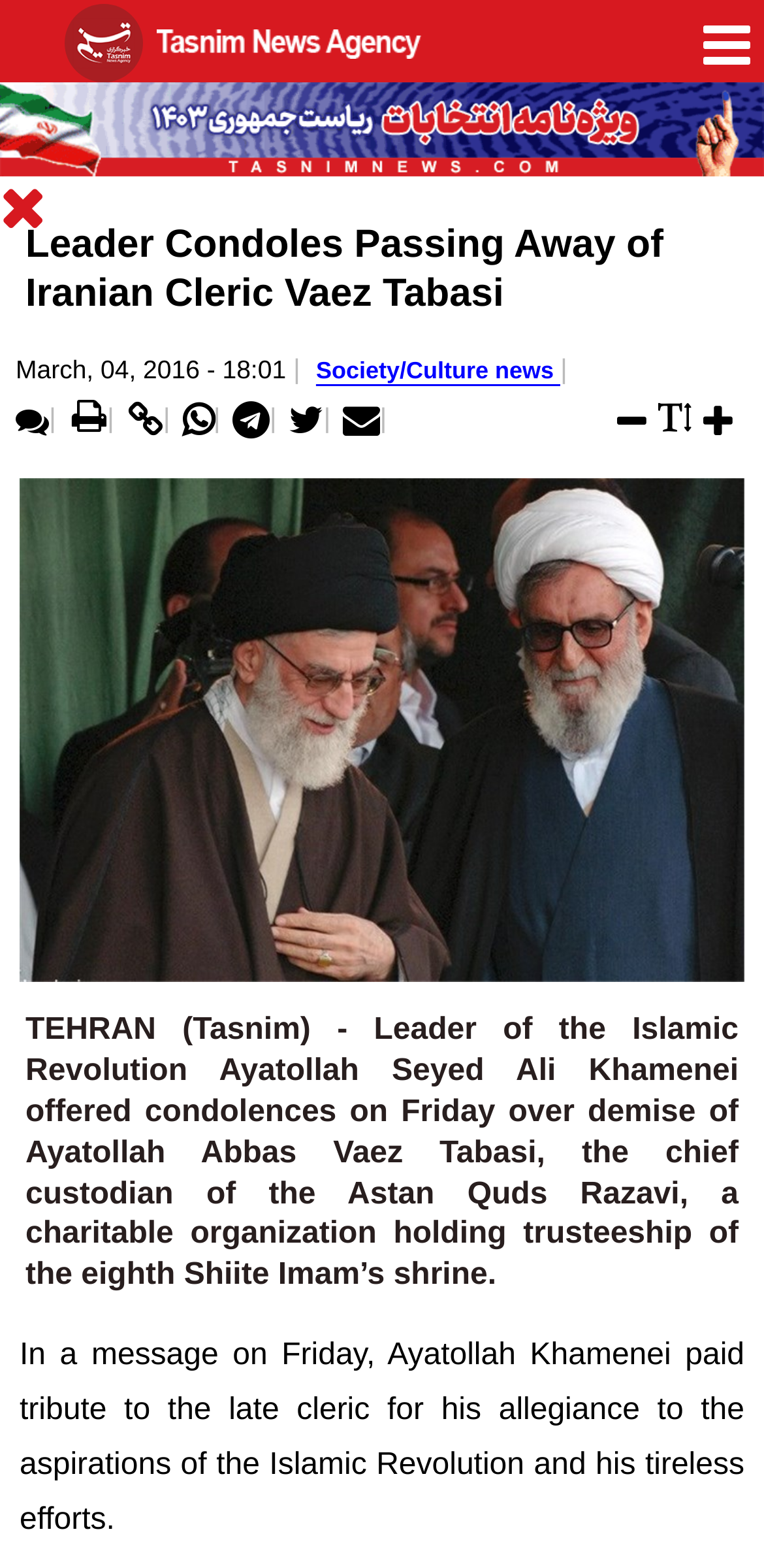Identify the bounding box coordinates for the element you need to click to achieve the following task: "View the image of Leader Condoles Passing Away of Iranian Cleric Vaez Tabasi". The coordinates must be four float values ranging from 0 to 1, formatted as [left, top, right, bottom].

[0.026, 0.305, 0.974, 0.627]